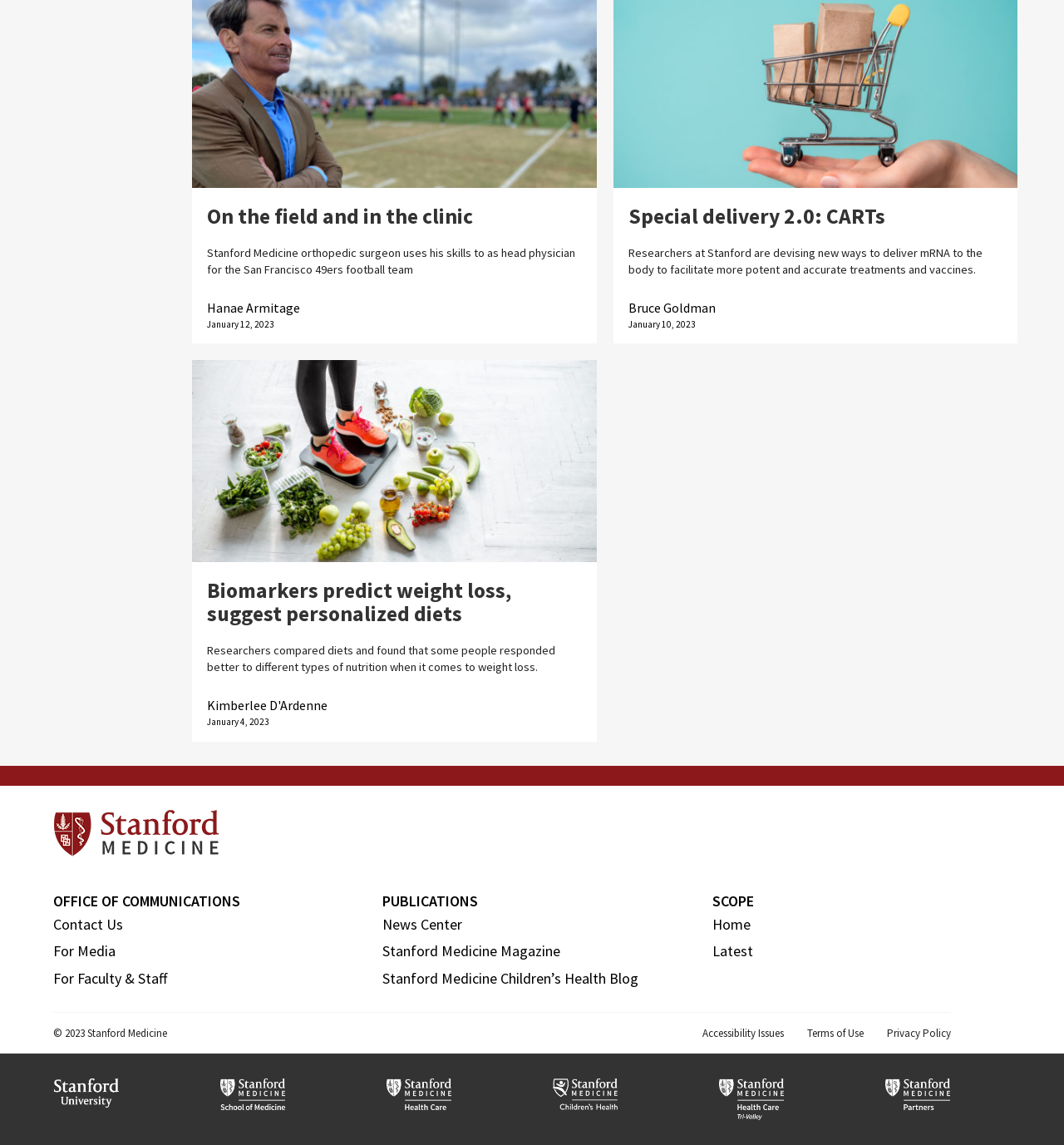Locate the bounding box coordinates of the element you need to click to accomplish the task described by this instruction: "Check the publication date of an article".

[0.195, 0.278, 0.258, 0.289]